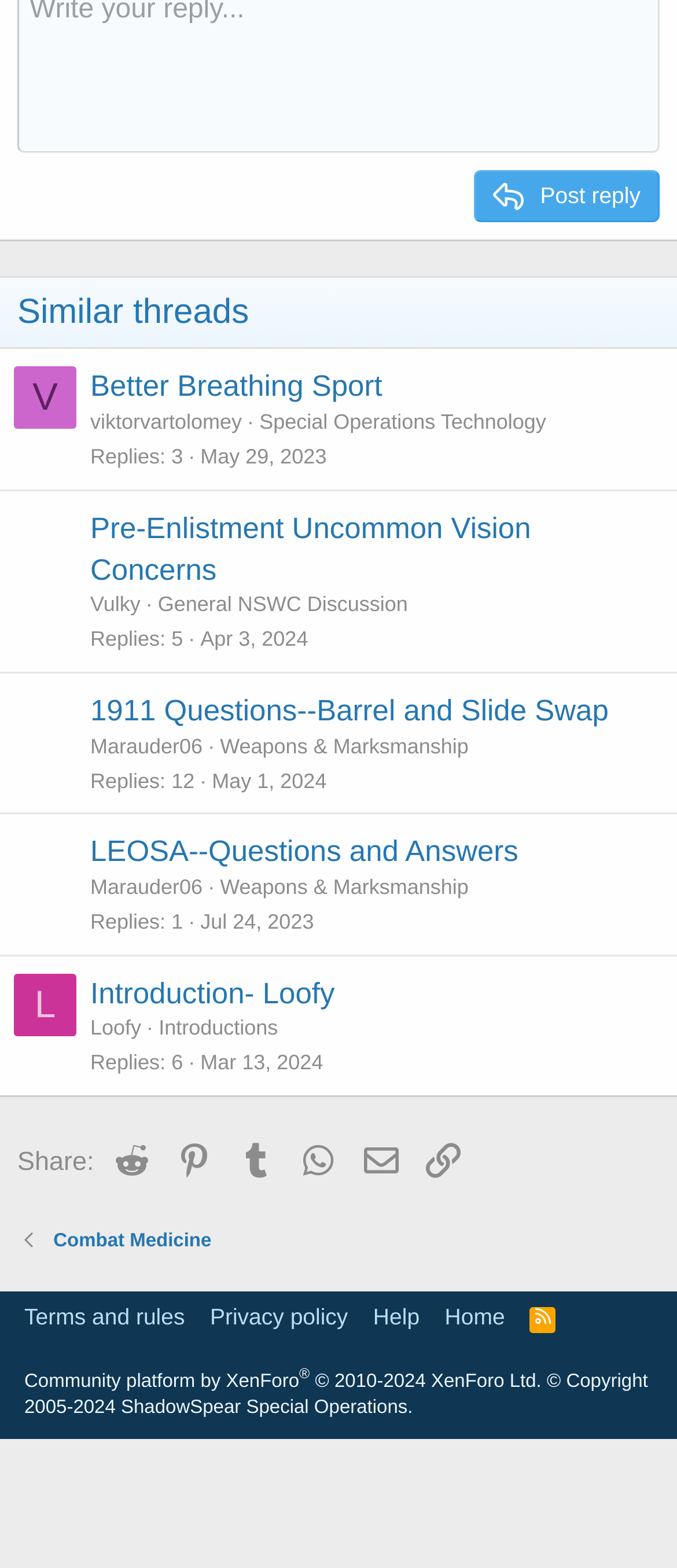Given the element description 1911 Questions--Barrel and Slide Swap, predict the bounding box coordinates for the UI element in the webpage screenshot. The format should be (top-left x, top-left y, bottom-right x, bottom-right y), and the values should be between 0 and 1.

[0.133, 0.443, 0.899, 0.464]